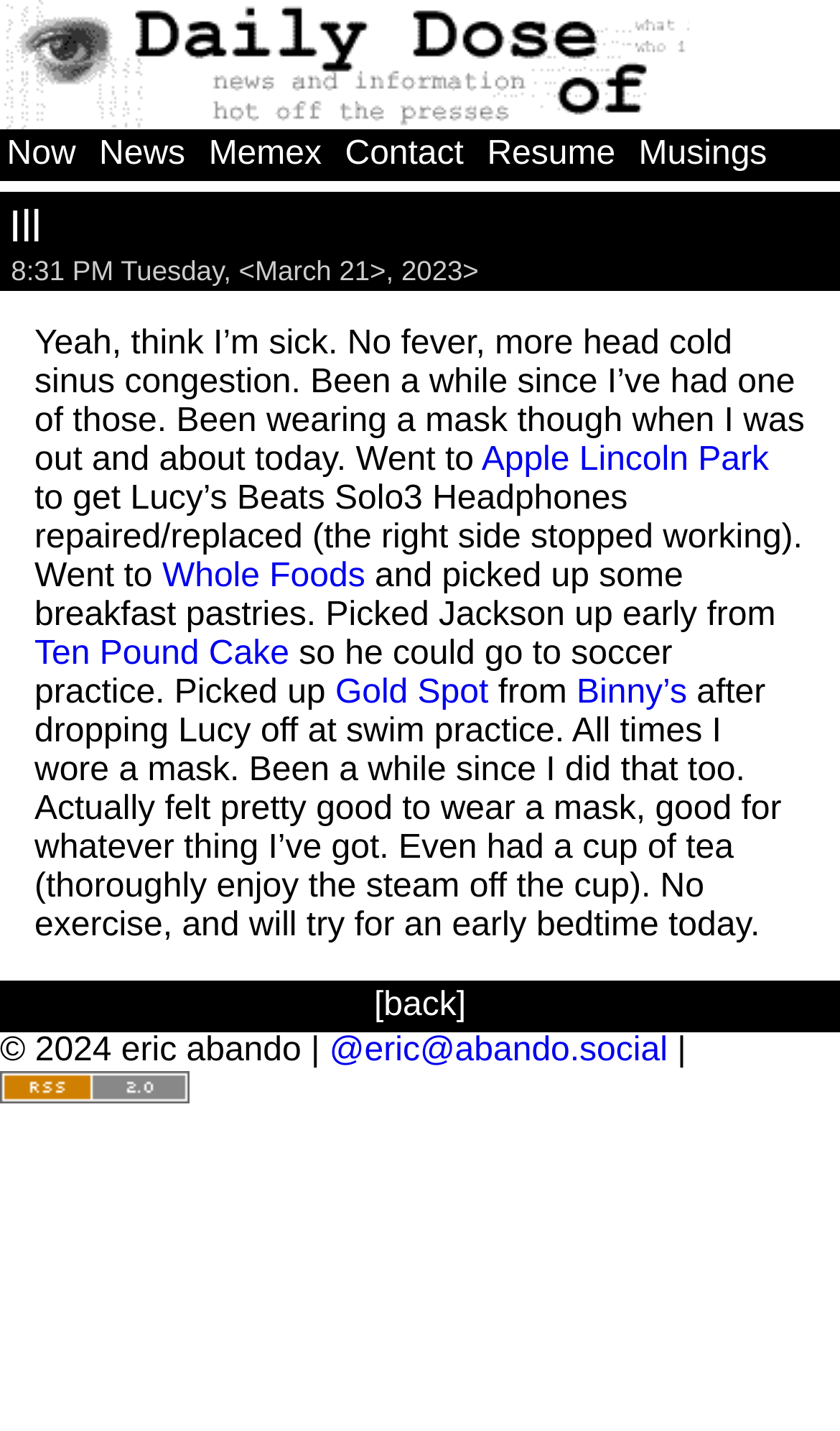Identify the bounding box coordinates for the region of the element that should be clicked to carry out the instruction: "go back". The bounding box coordinates should be four float numbers between 0 and 1, i.e., [left, top, right, bottom].

[0.0, 0.685, 1.0, 0.722]